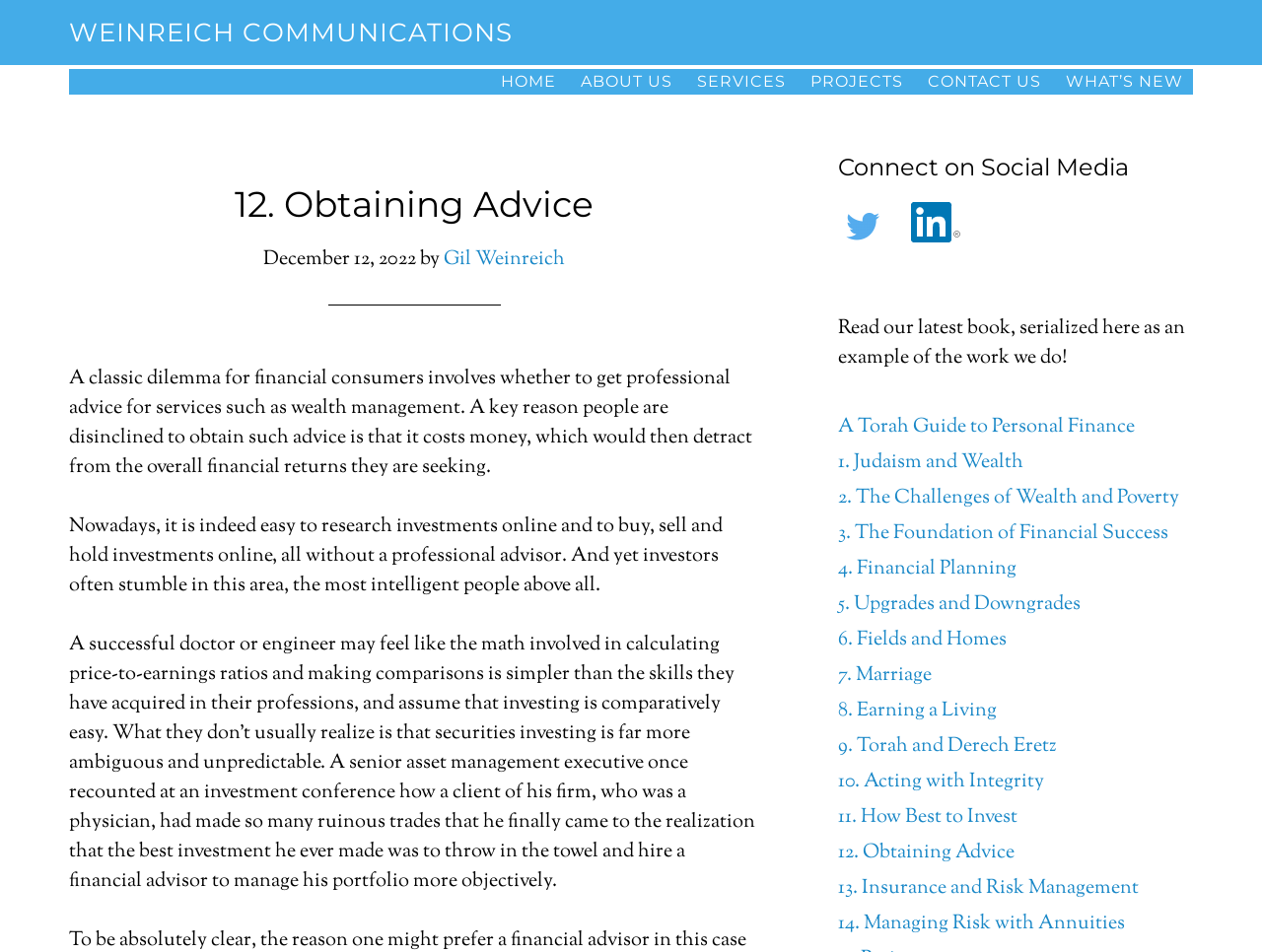How many chapters are in the serialized book?
Examine the image closely and answer the question with as much detail as possible.

The number of chapters can be counted by looking at the links that follow the text 'Read our latest book, serialized here as an example of the work we do!'. There are 14 links, each with a chapter title, ranging from '1. Judaism and Wealth' to '14. Managing Risk with Annuities'.